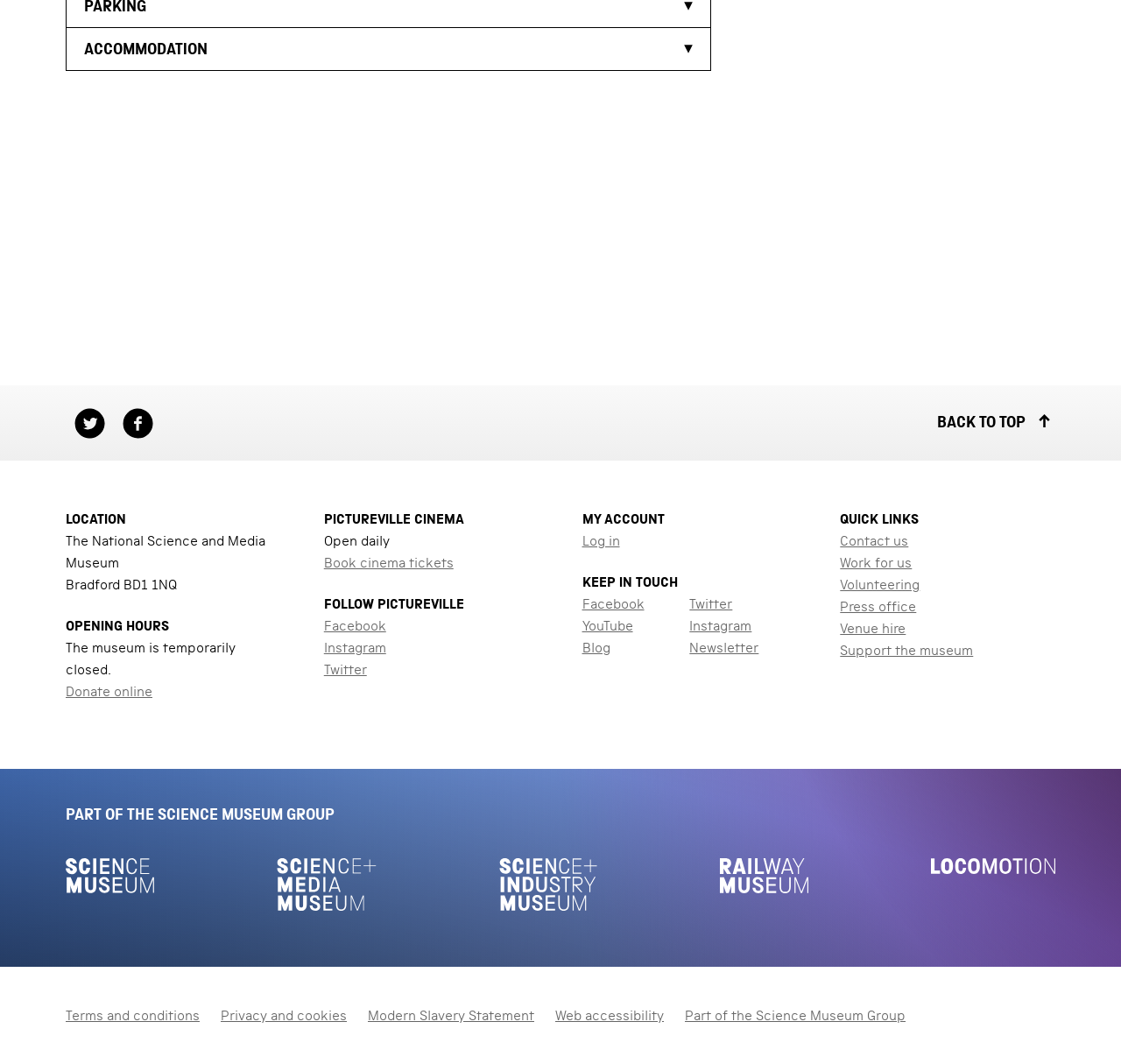Please determine the bounding box coordinates of the element to click in order to execute the following instruction: "Log in". The coordinates should be four float numbers between 0 and 1, specified as [left, top, right, bottom].

[0.519, 0.501, 0.553, 0.516]